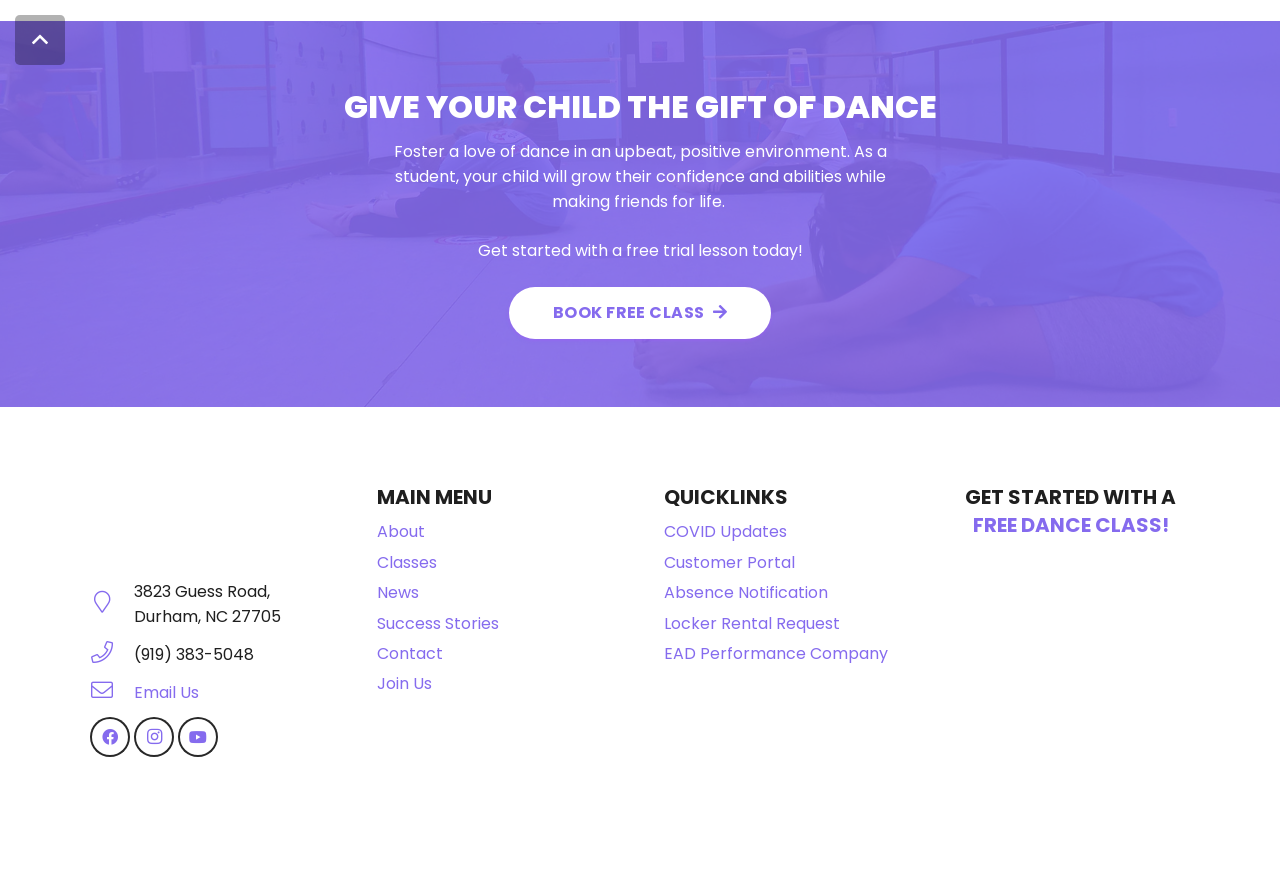Please find the bounding box for the UI element described by: "parent_node: Email Us aria-label="fal|envelope"".

[0.07, 0.778, 0.104, 0.808]